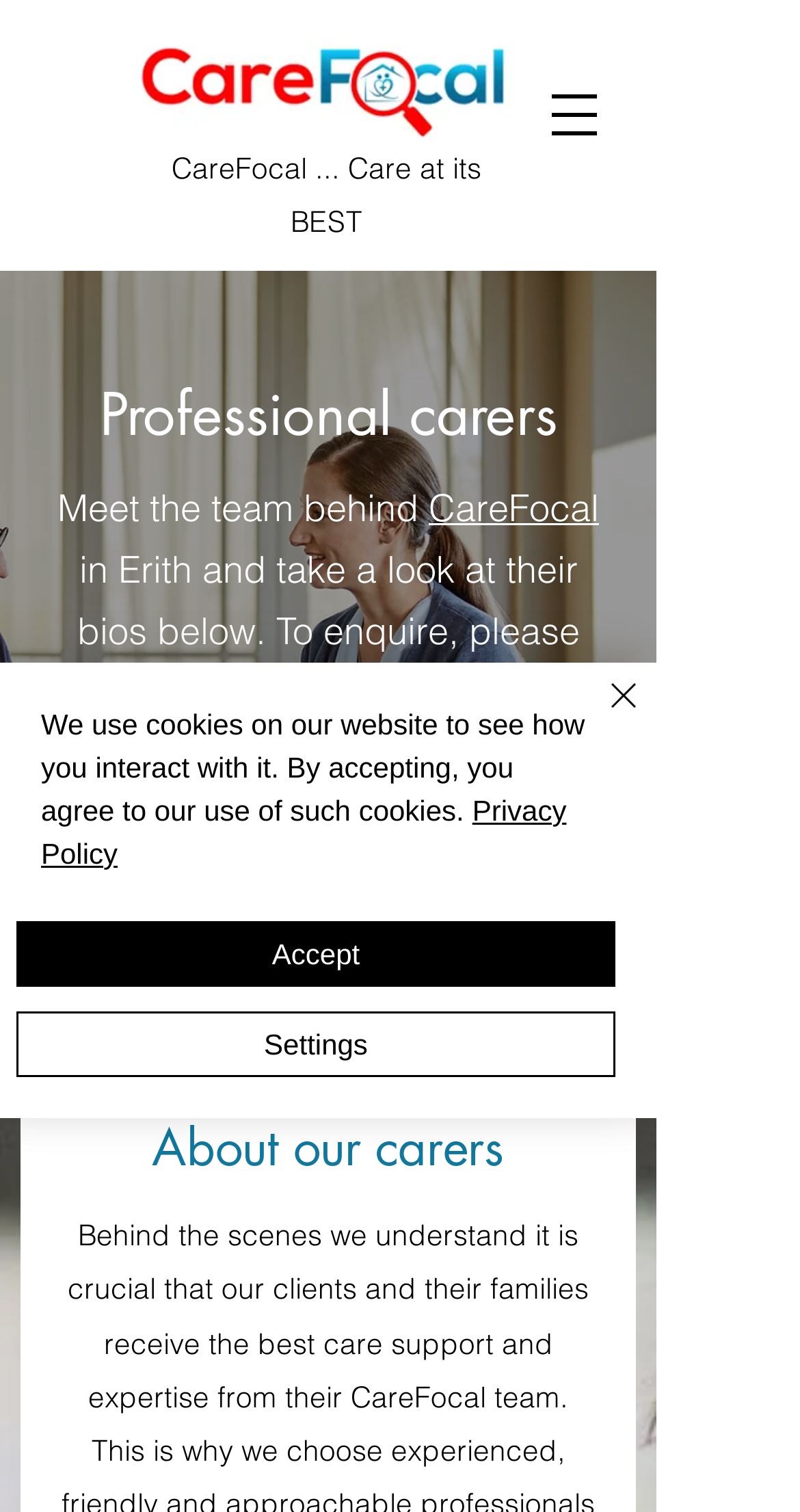Reply to the question with a brief word or phrase: How can I contact the care service?

Phone or Email